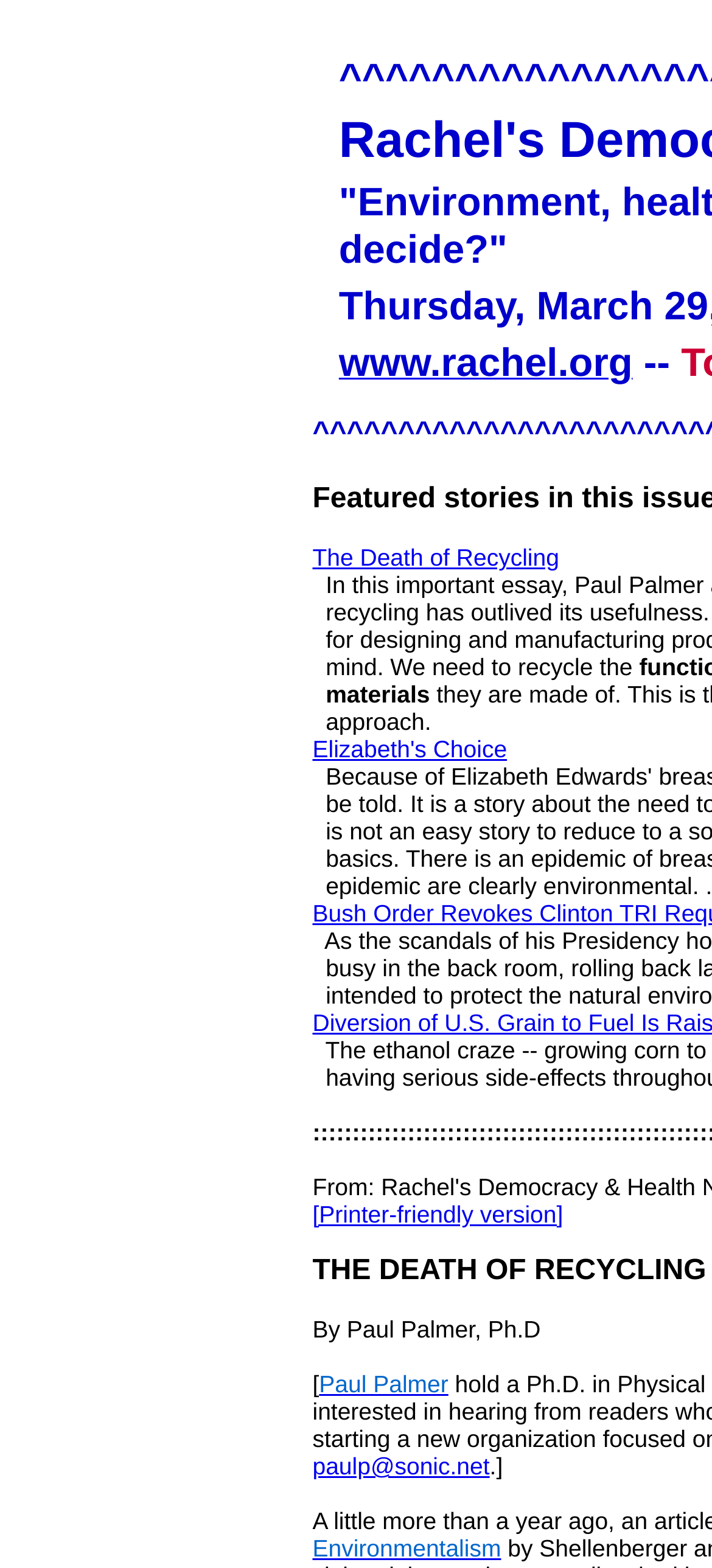Show the bounding box coordinates for the HTML element as described: "The Death of Recycling".

[0.439, 0.347, 0.785, 0.364]